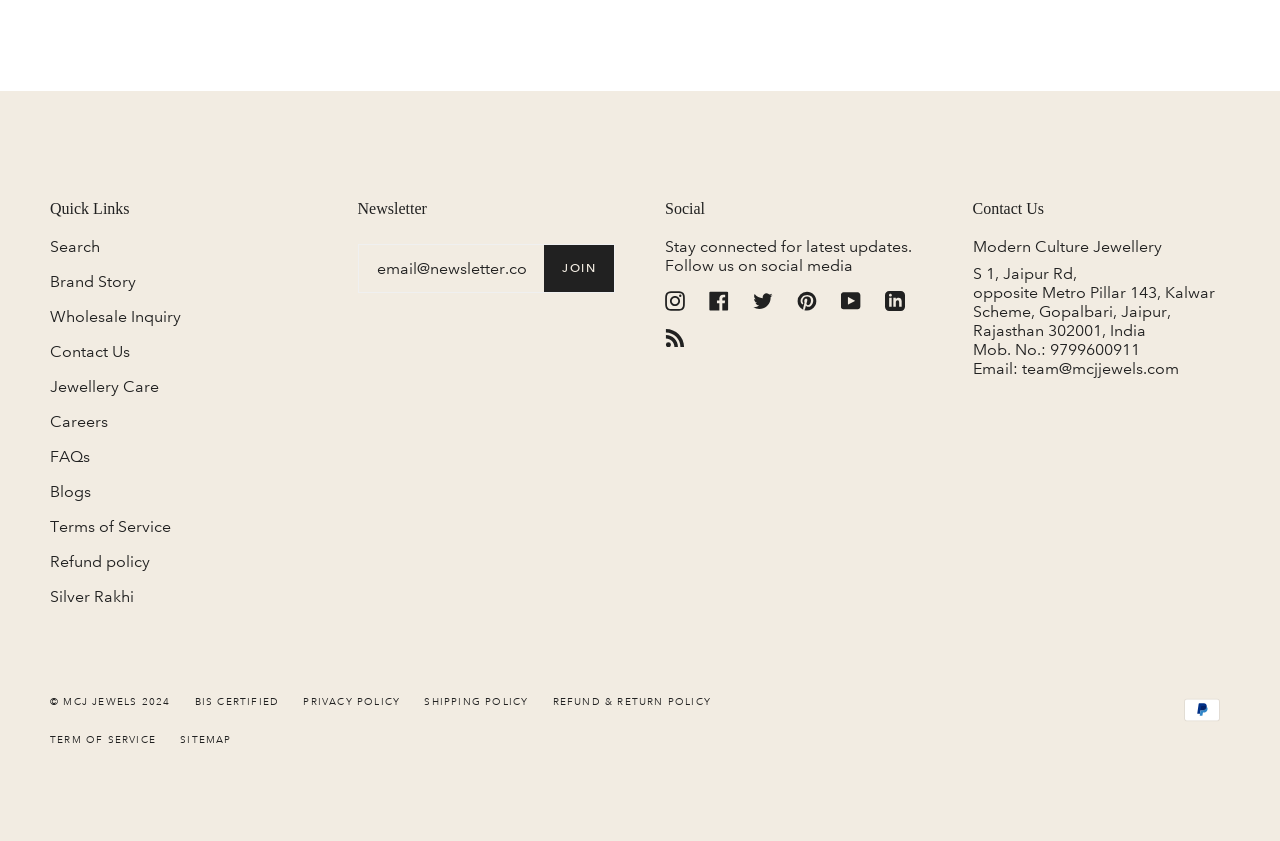Locate the bounding box coordinates of the clickable area to execute the instruction: "Contact us". Provide the coordinates as four float numbers between 0 and 1, represented as [left, top, right, bottom].

[0.76, 0.281, 0.907, 0.304]